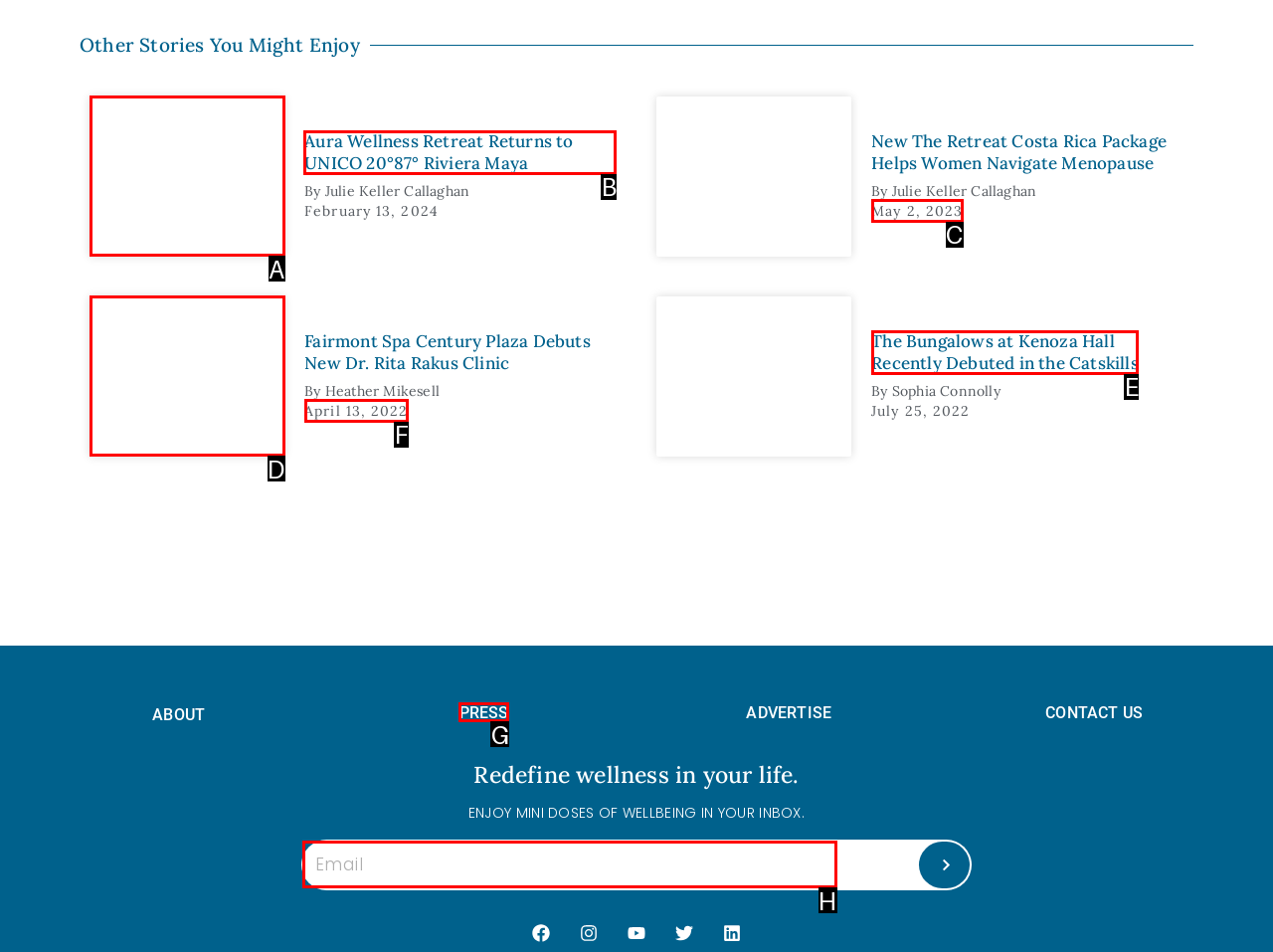Find the correct option to complete this instruction: Learn about Aura Wellness Retreat. Reply with the corresponding letter.

B